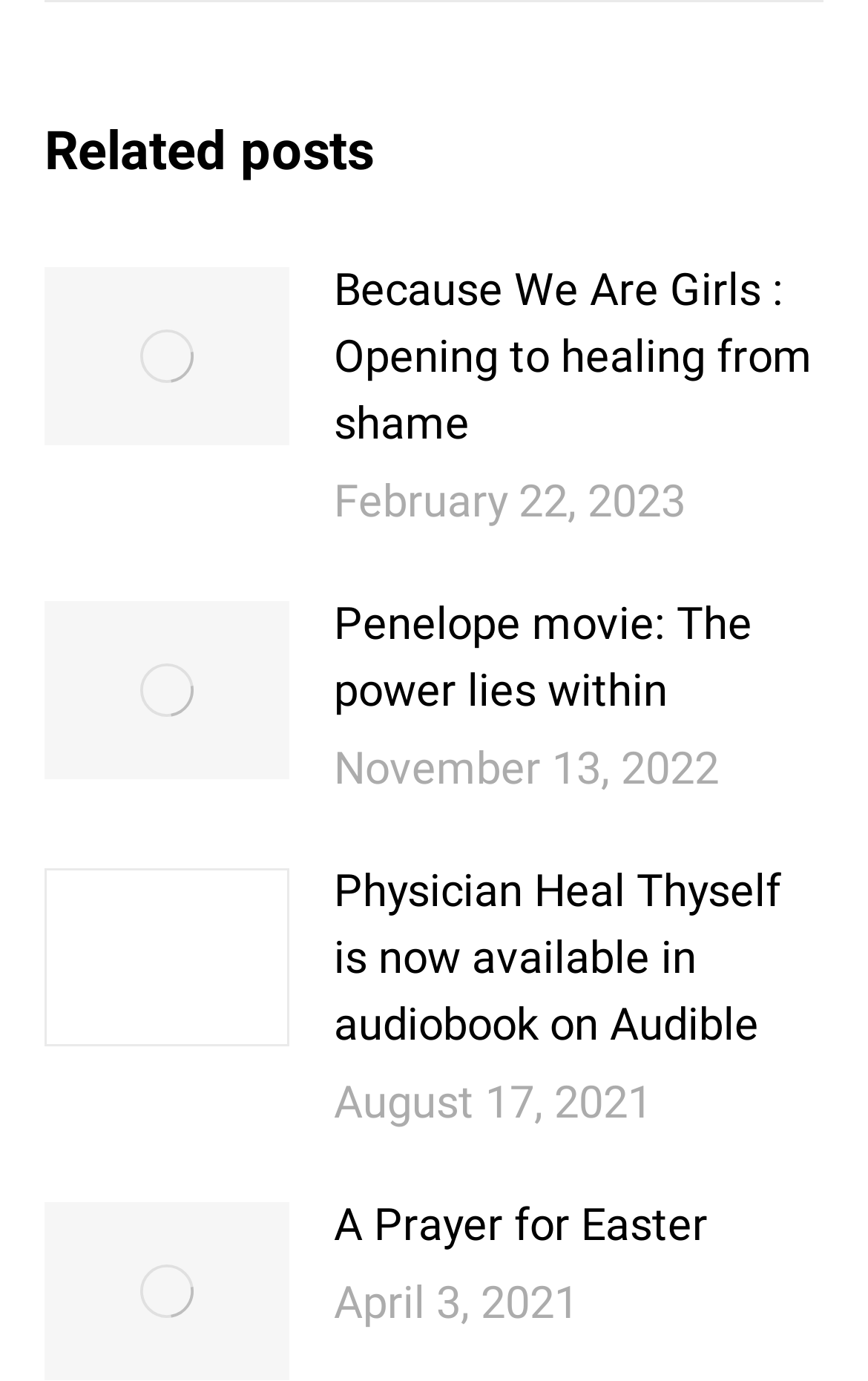With reference to the image, please provide a detailed answer to the following question: What is the date of the third post?

I found the date of the third post by looking at the StaticText element with the text 'August 17, 2021' which is a child of the time element, and the time element is a child of the third article element.